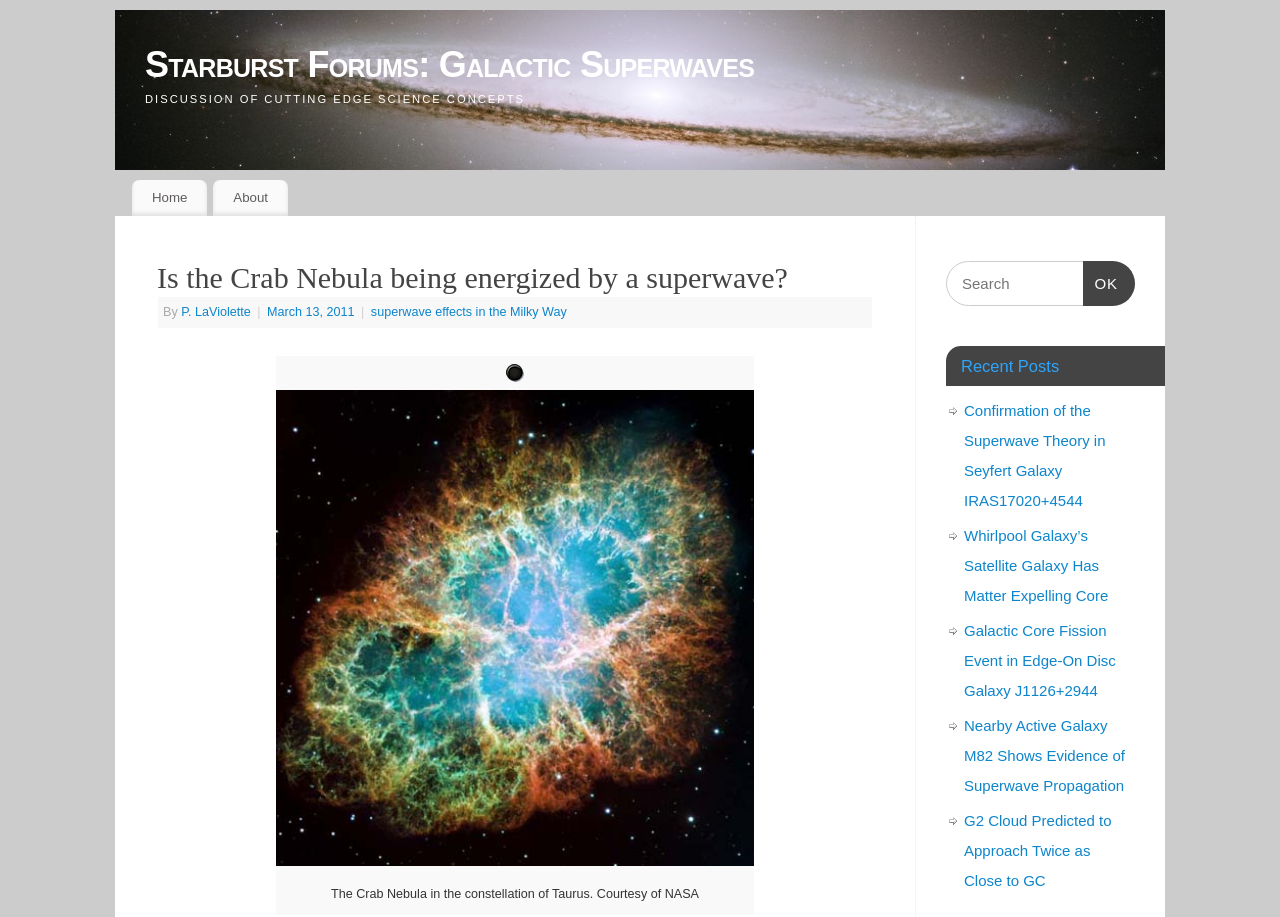Who wrote the article?
Examine the webpage screenshot and provide an in-depth answer to the question.

The author of the article can be found below the title of the article, where it says 'By P. LaViolette'.